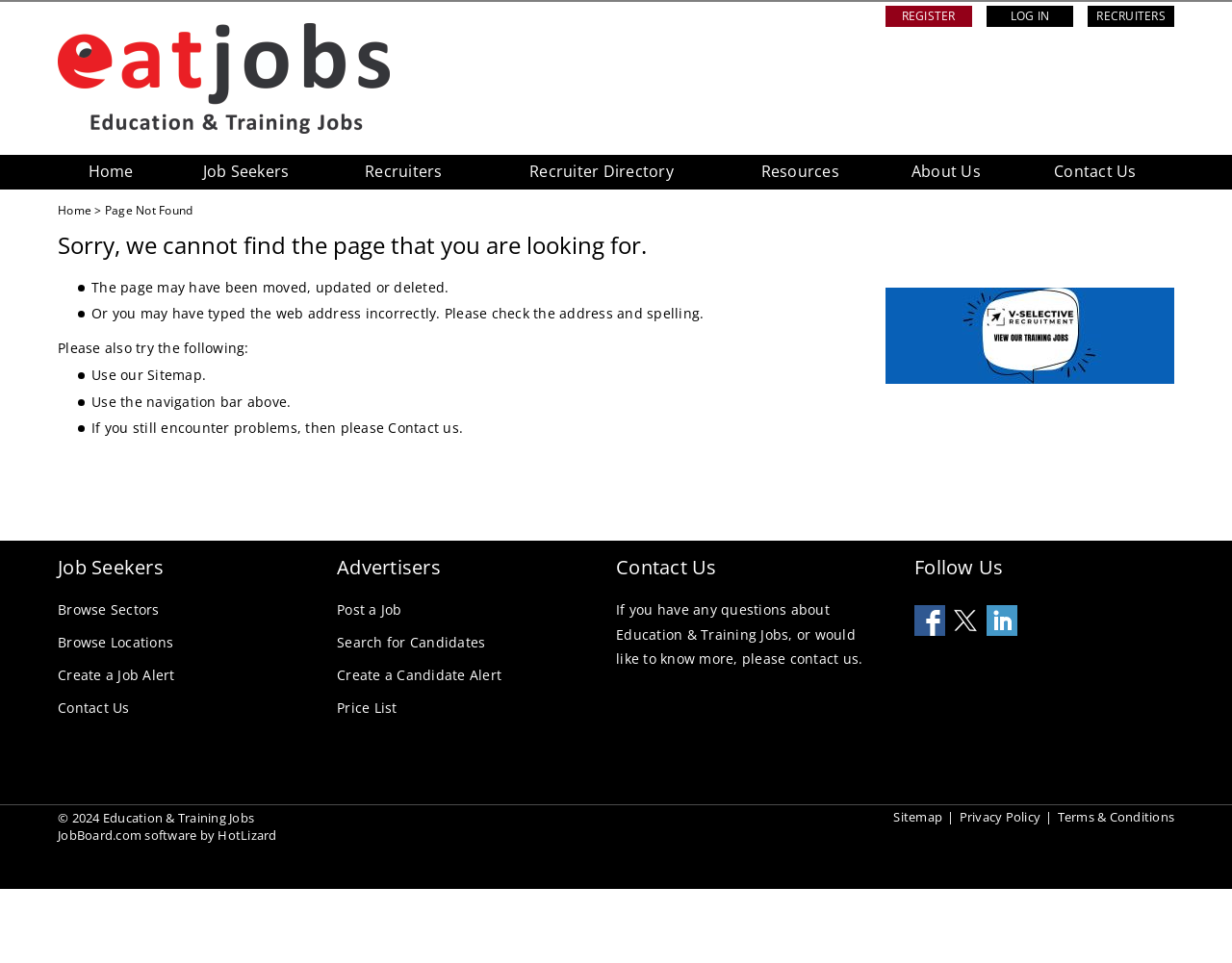Using the webpage screenshot and the element description Recruiter Directory, determine the bounding box coordinates. Specify the coordinates in the format (top-left x, top-left y, bottom-right x, bottom-right y) with values ranging from 0 to 1.

[0.389, 0.161, 0.587, 0.197]